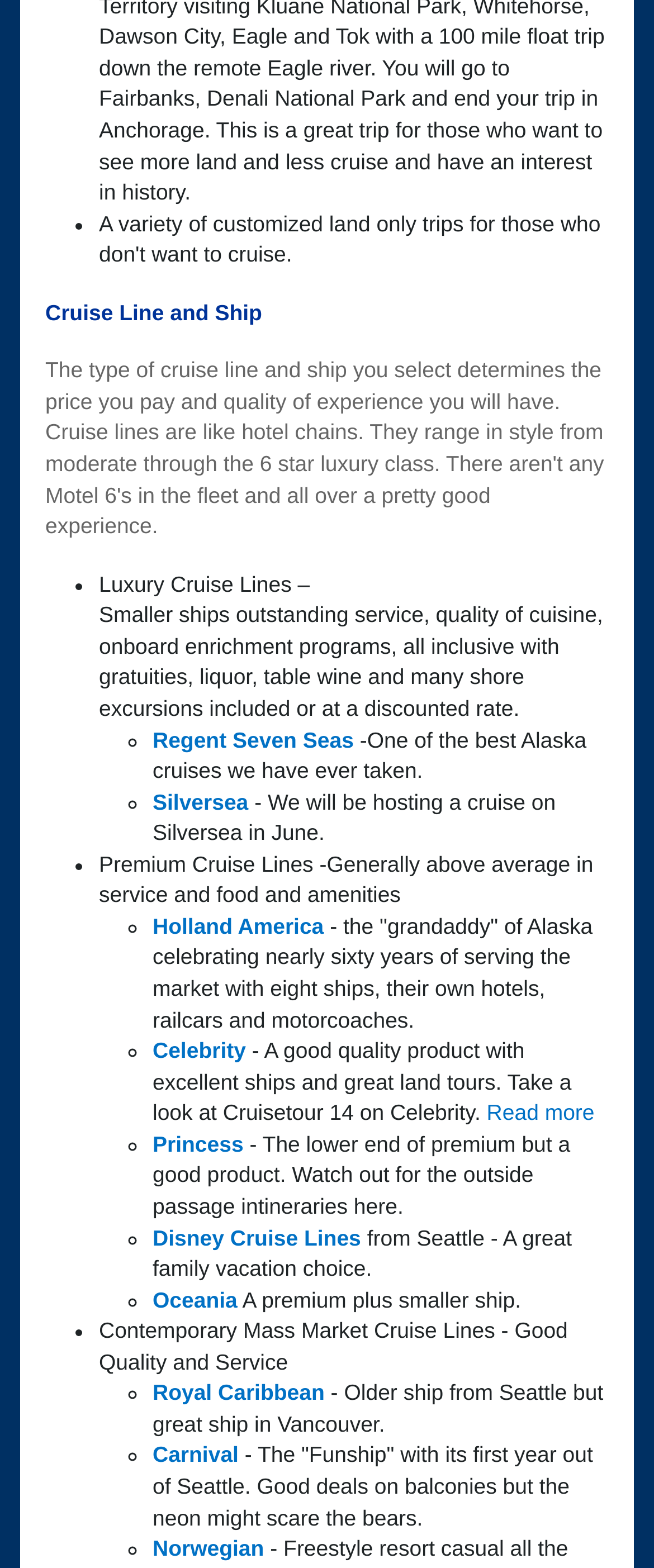Identify the bounding box coordinates for the element you need to click to achieve the following task: "Click on Regent Seven Seas". The coordinates must be four float values ranging from 0 to 1, formatted as [left, top, right, bottom].

[0.233, 0.463, 0.541, 0.48]